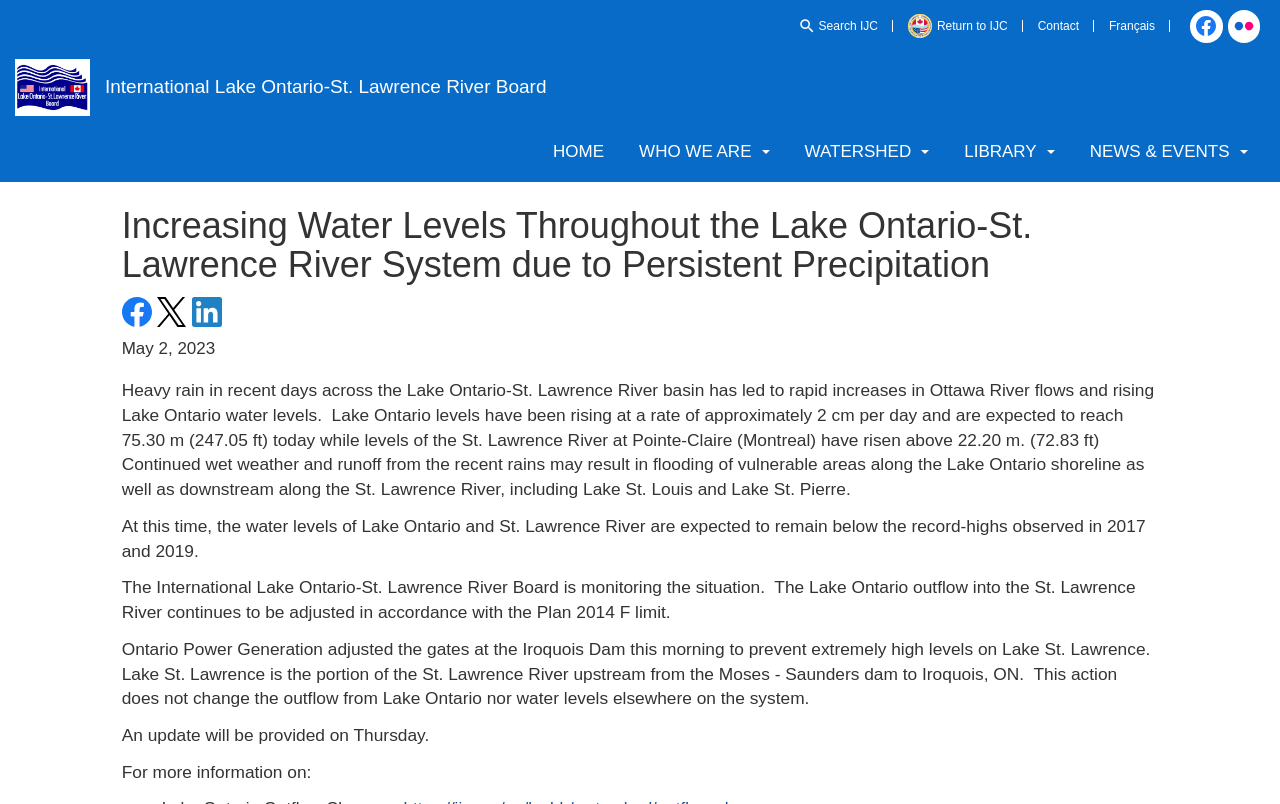Using floating point numbers between 0 and 1, provide the bounding box coordinates in the format (top-left x, top-left y, bottom-right x, bottom-right y). Locate the UI element described here: Who We Are

[0.486, 0.152, 0.615, 0.226]